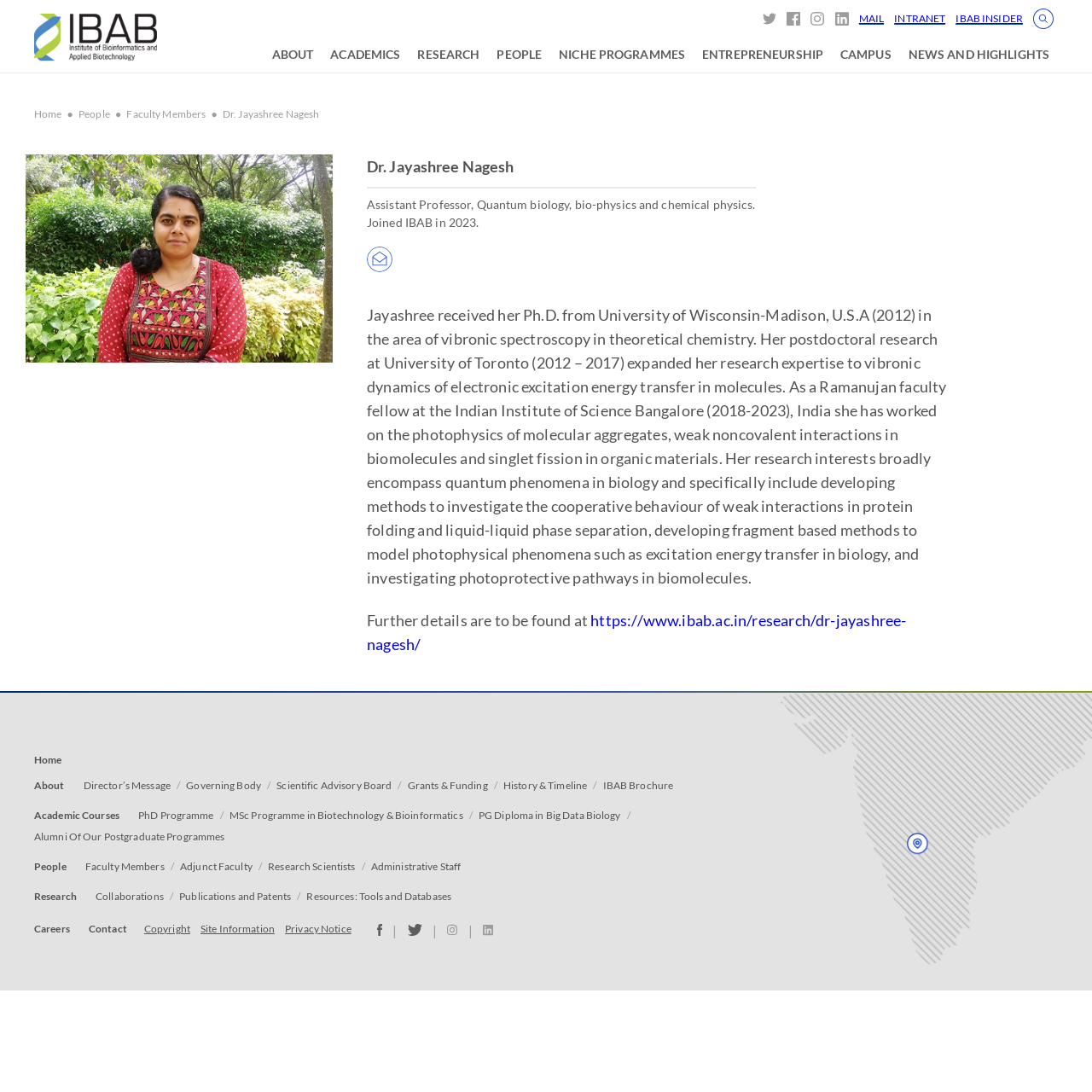What social media platforms are linked from the webpage?
Look at the image and respond with a one-word or short phrase answer.

Twitter, Facebook, Instagram, LinkedIn